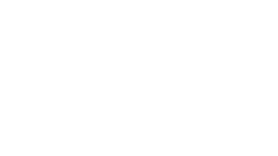What is the purpose of employing a professional photographer?
Give a thorough and detailed response to the question.

The caption states that by employing a professional photographer, landscape firms can elevate their brand image through compelling visual storytelling, creating a deep emotional connection with viewers. This suggests that the primary purpose of hiring a professional photographer is to enhance the brand's reputation and appeal.